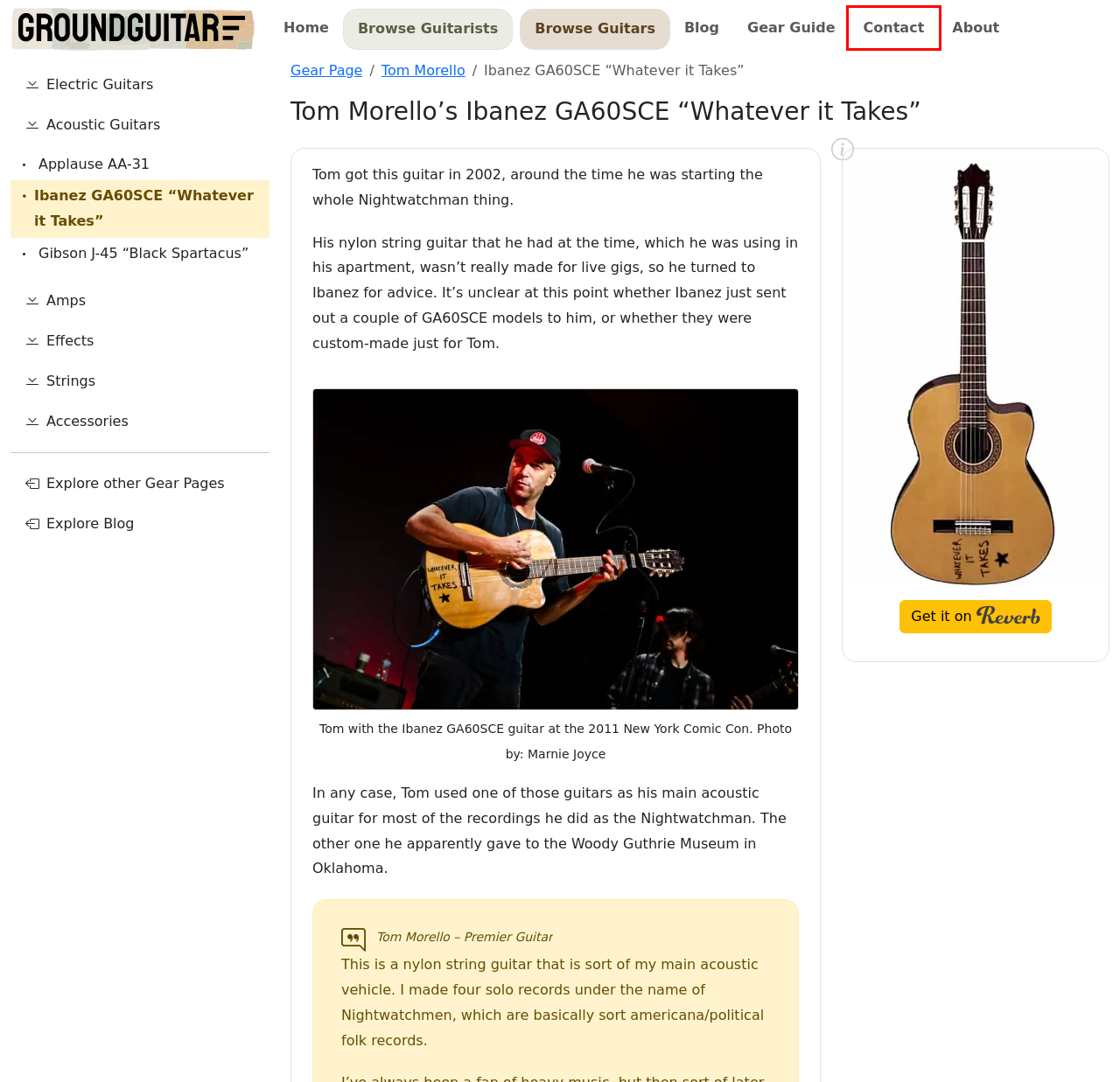You are presented with a screenshot of a webpage with a red bounding box. Select the webpage description that most closely matches the new webpage after clicking the element inside the red bounding box. The options are:
A. Gear Guide Archives – Ground Guitar
B. Tom Morello Guitar, Effects, Amp Collection - Detailed History – Ground Guitar
C. Tom Morello's Gibson J-45 “Black Spartacus” – Ground Guitar
D. Tom Morello's Applause AA-31 – Ground Guitar
E. Contact Form - GroundGuitar
F. GroundGuitar | Learn About Famous Guitars, Guitarists, and Equipment
G. Gear Page
H. Browse Guitars on GroundGuitar – Ground Guitar

E